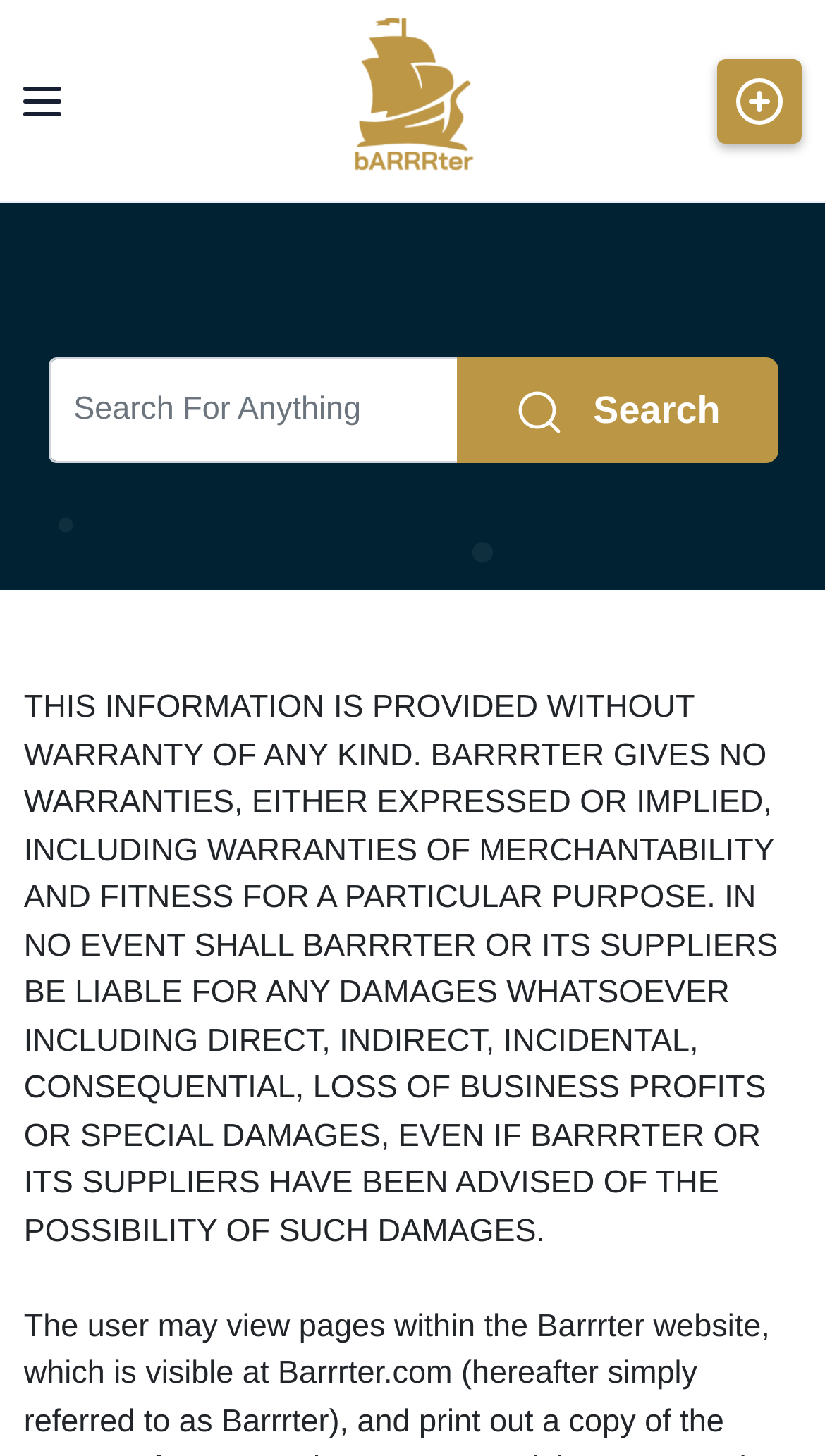Determine the bounding box for the HTML element described here: "Post Ads". The coordinates should be given as [left, top, right, bottom] with each number being a float between 0 and 1.

[0.869, 0.041, 0.971, 0.099]